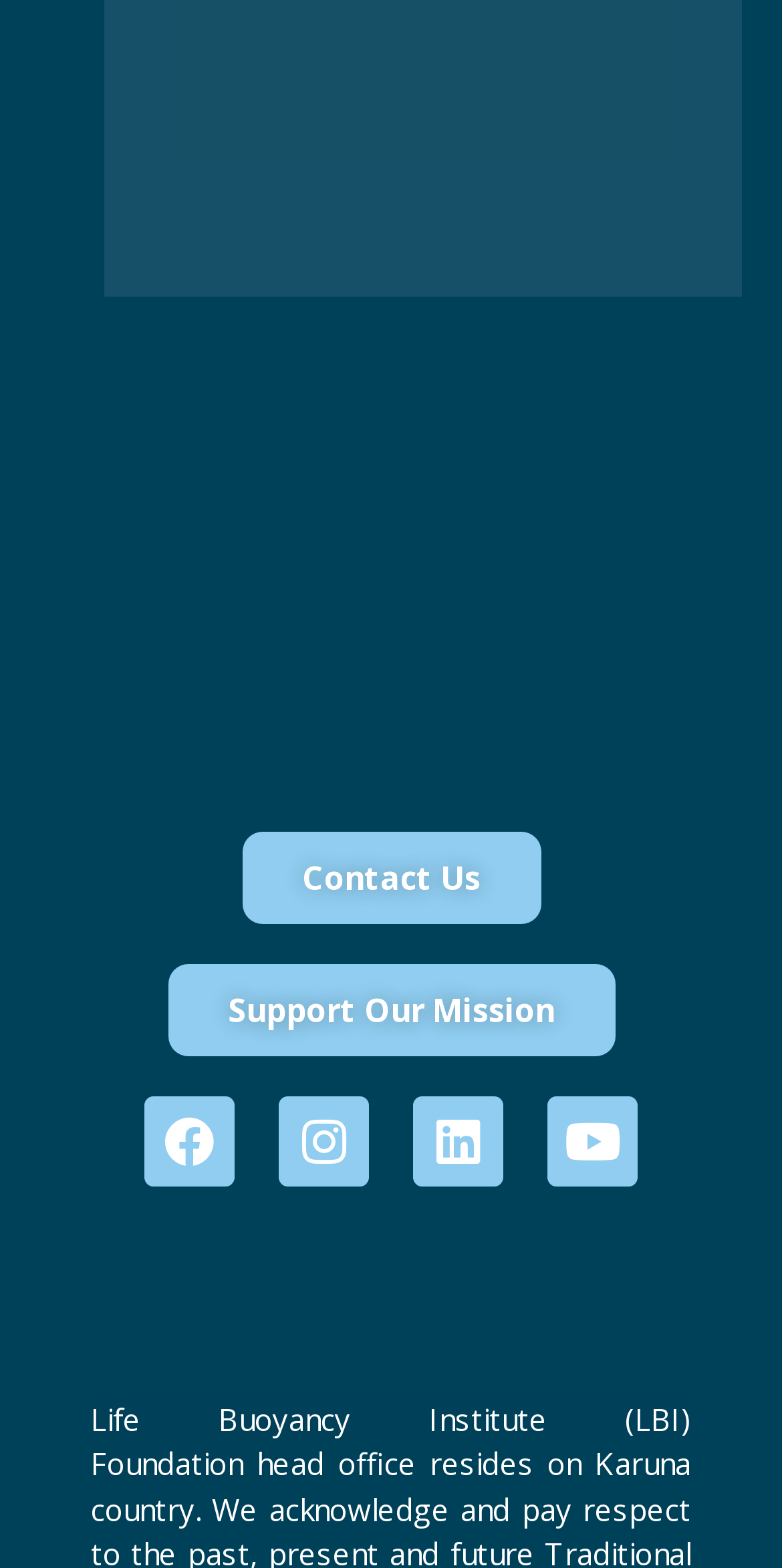What is the theme of the image on the right?
Based on the image, answer the question with a single word or brief phrase.

Celebrating diversity